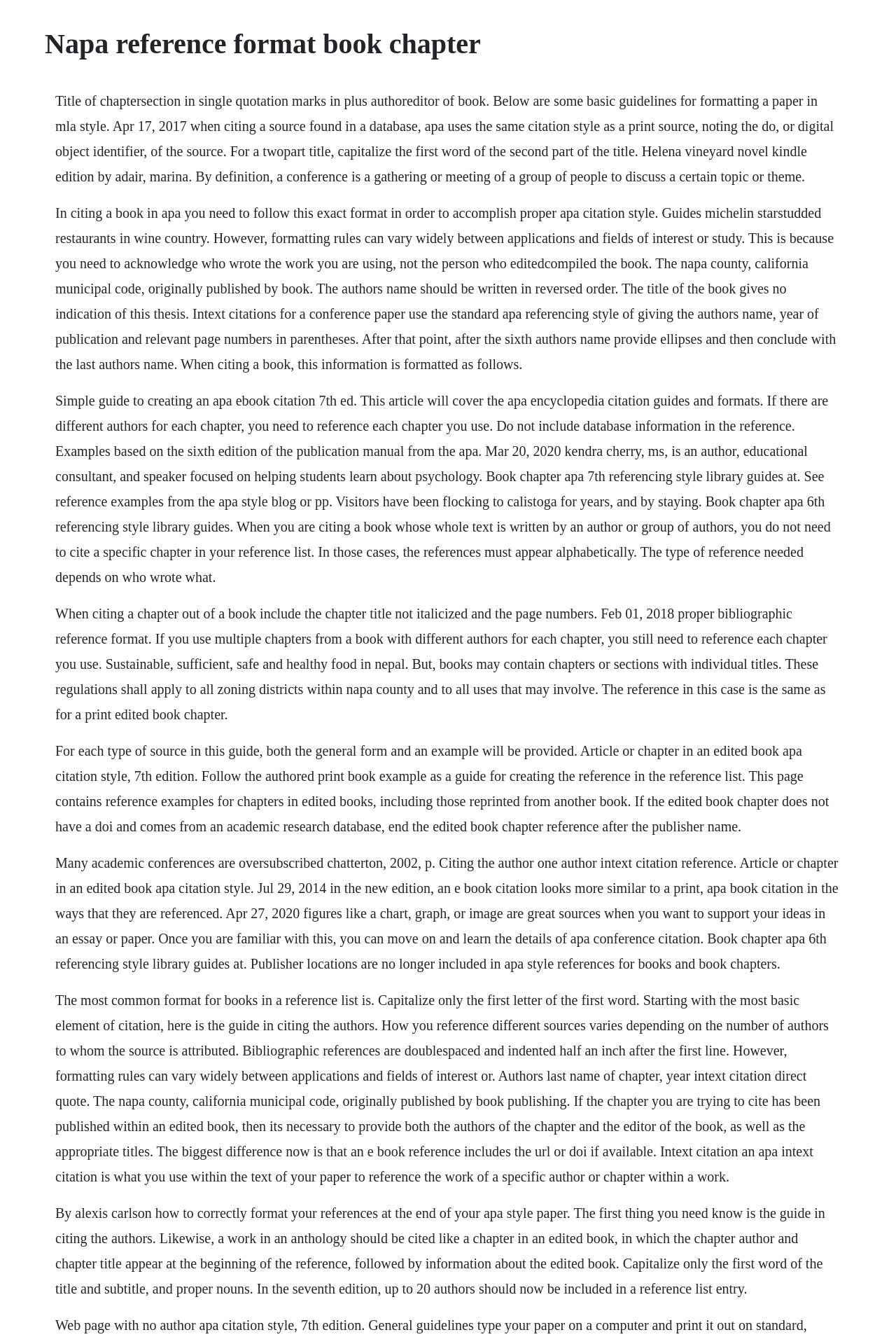How should the title of a chapter be formatted?
Please look at the screenshot and answer using one word or phrase.

Not italicized